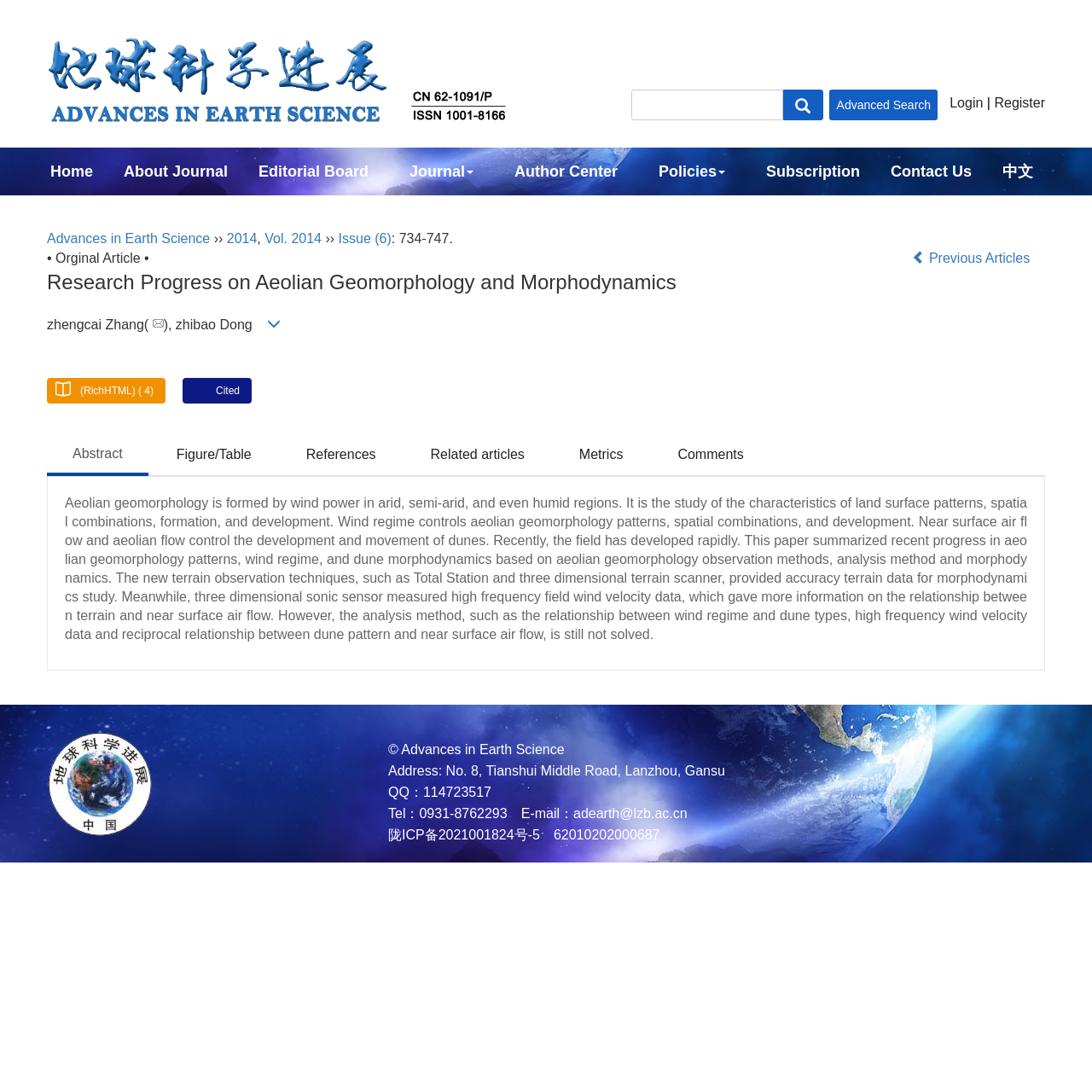Answer the question in a single word or phrase:
What is the language of the article?

English